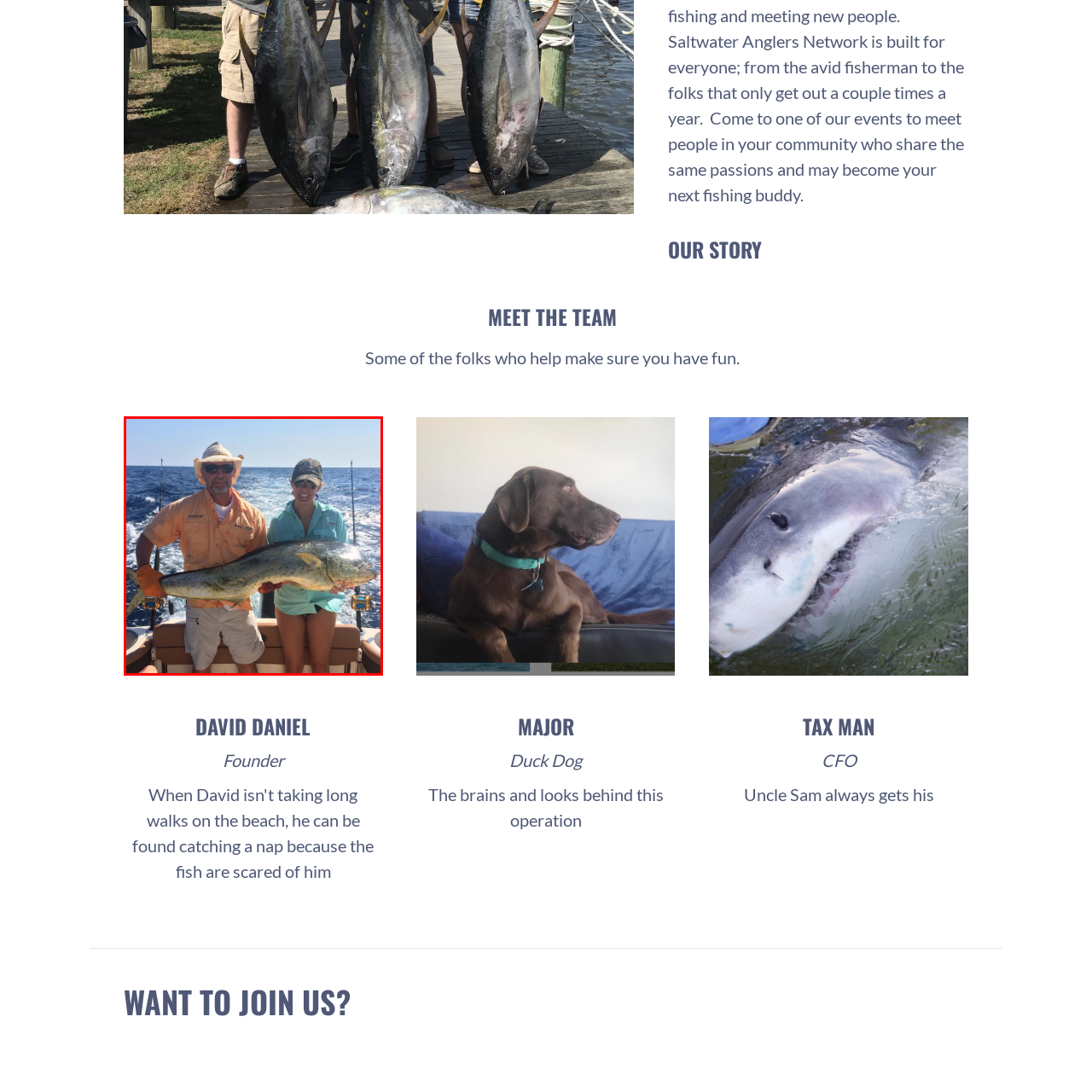View the element within the red boundary, What is the color of the woman's shirt? 
Deliver your response in one word or phrase.

Light blue